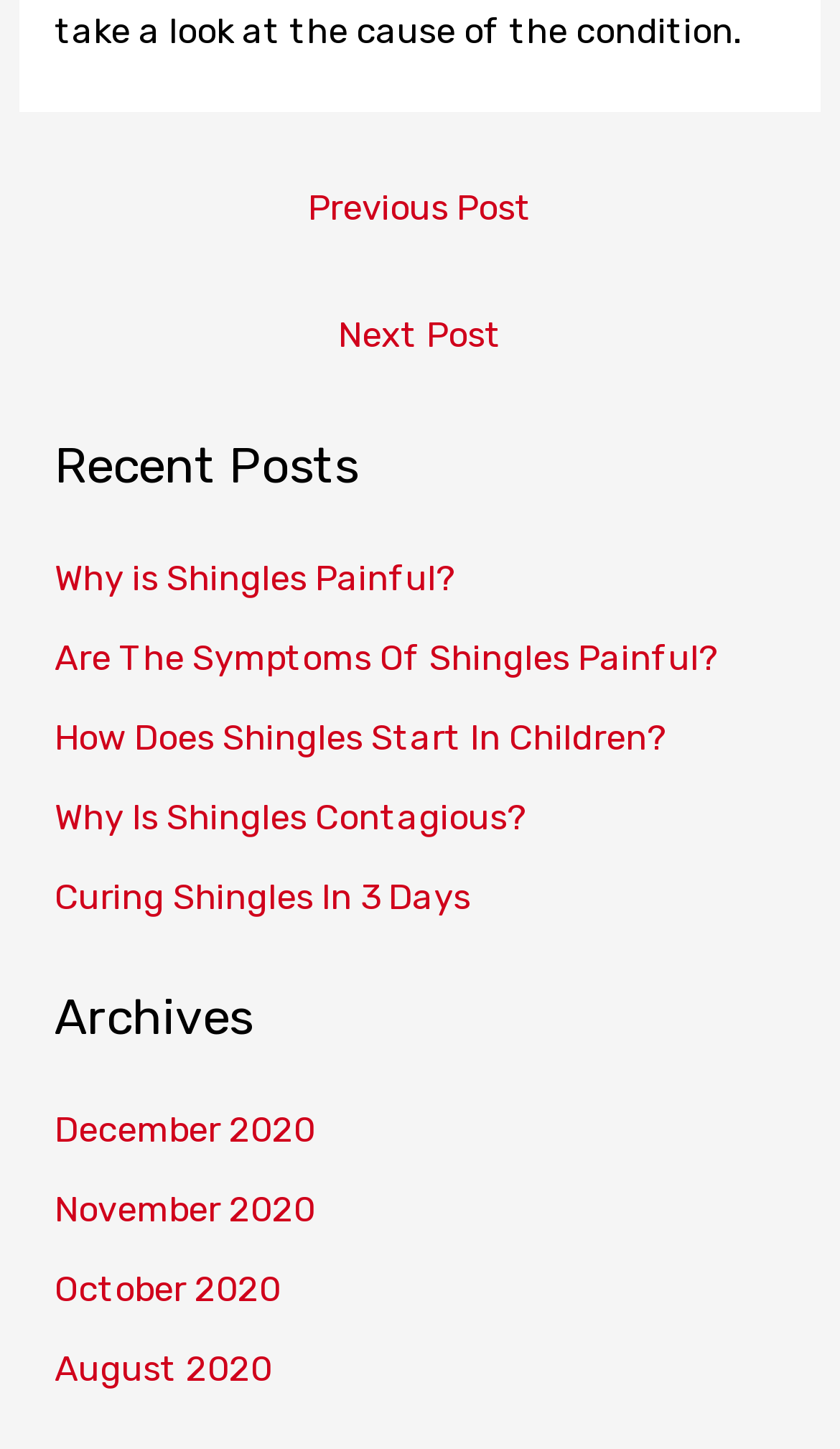Mark the bounding box of the element that matches the following description: "Next Post →".

[0.047, 0.205, 0.953, 0.262]